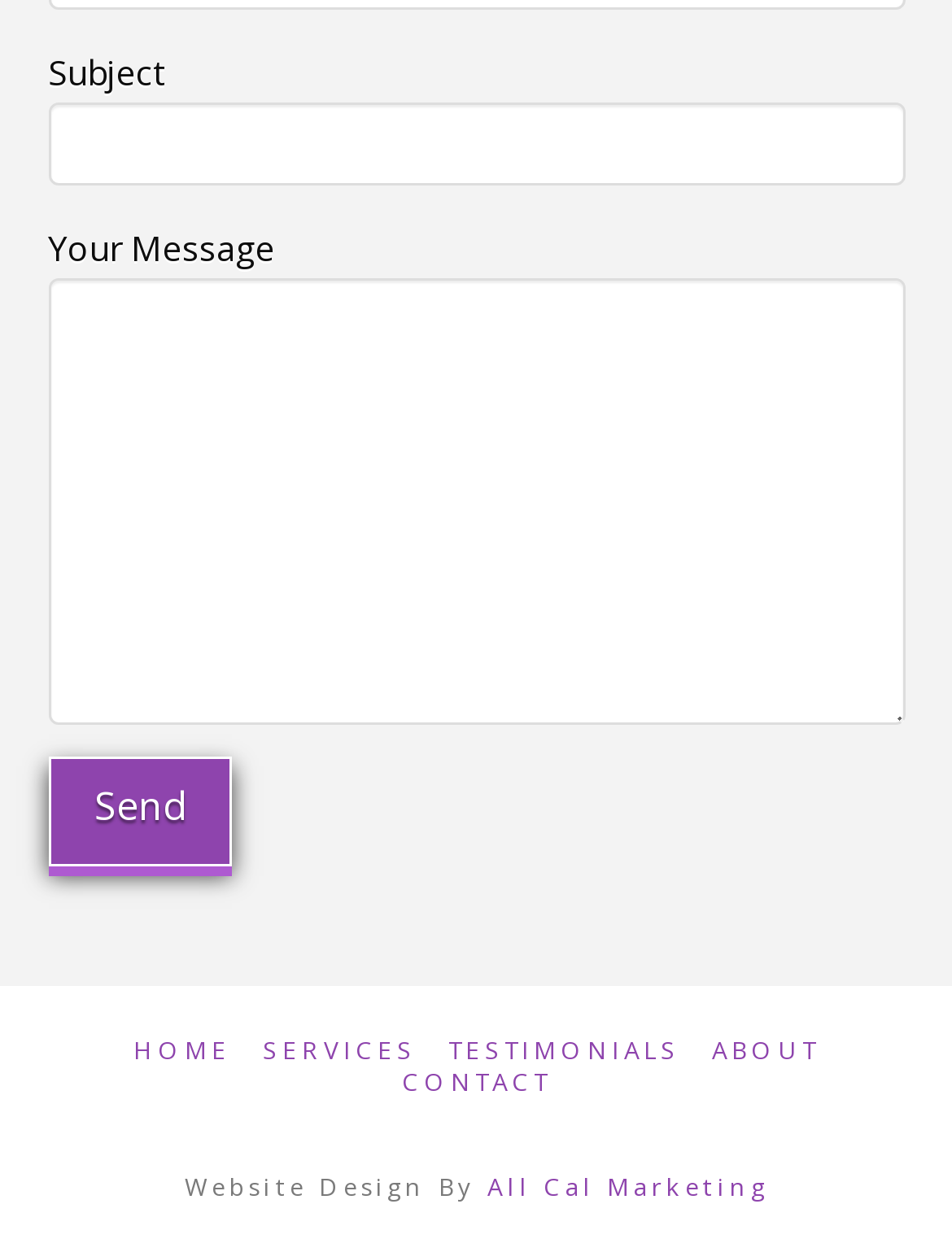What is the purpose of the top textbox?
Based on the screenshot, respond with a single word or phrase.

Enter subject